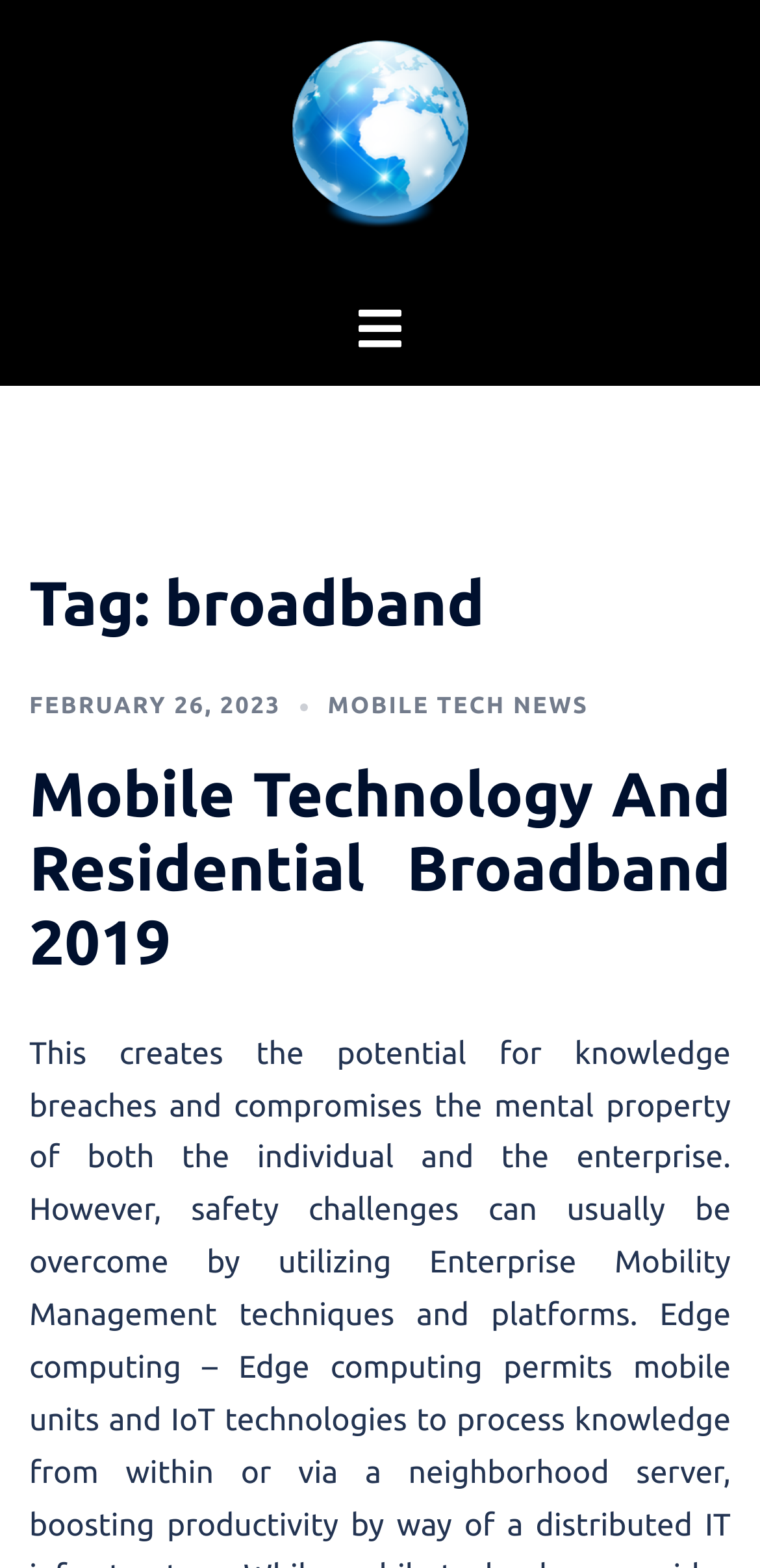Give a concise answer of one word or phrase to the question: 
What is the topic of the main article?

Broadband